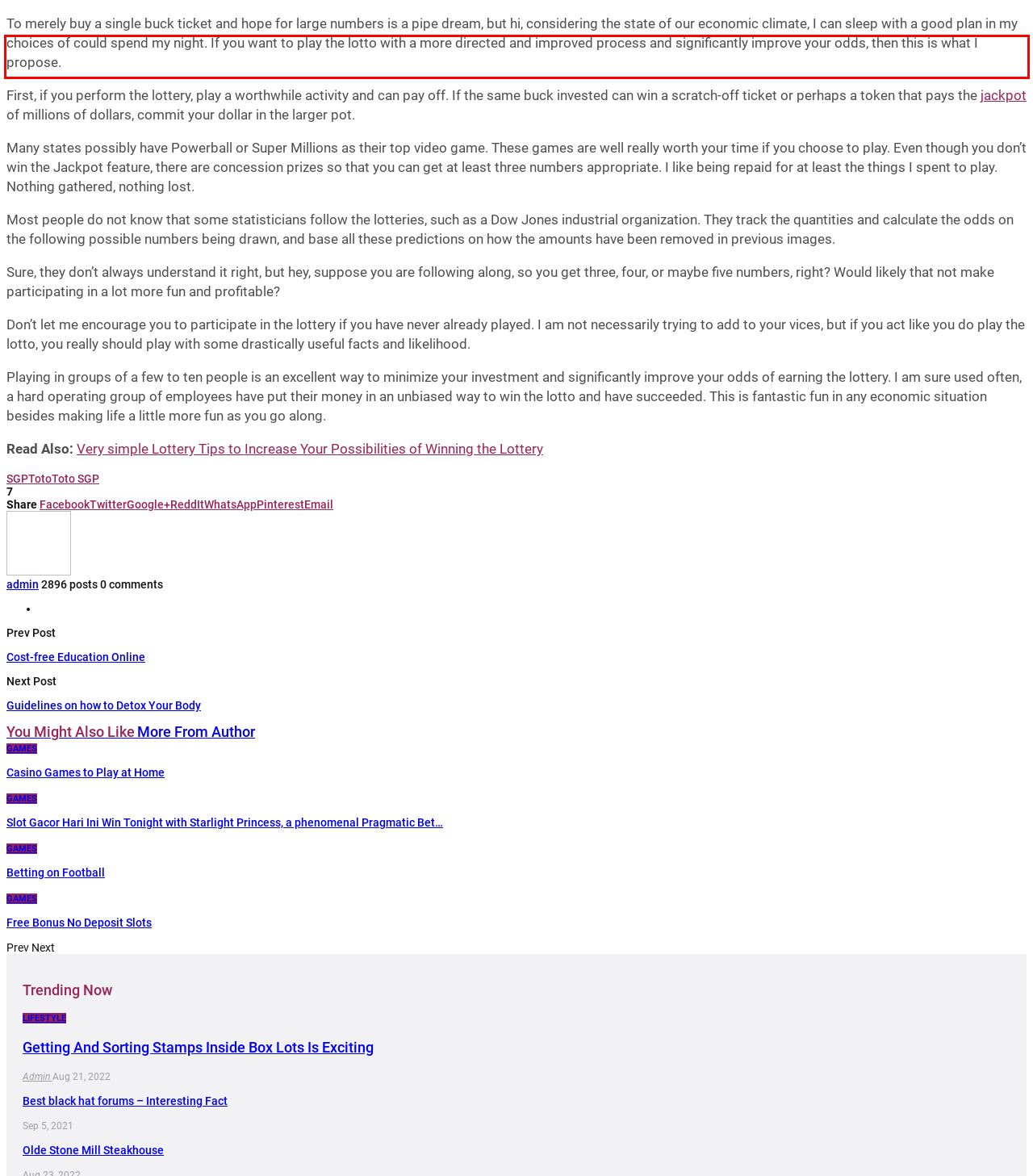Given a webpage screenshot with a red bounding box, perform OCR to read and deliver the text enclosed by the red bounding box.

Most people do not know that some statisticians follow the lotteries, such as a Dow Jones industrial organization. They track the quantities and calculate the odds on the following possible numbers being drawn, and base all these predictions on how the amounts have been removed in previous images.